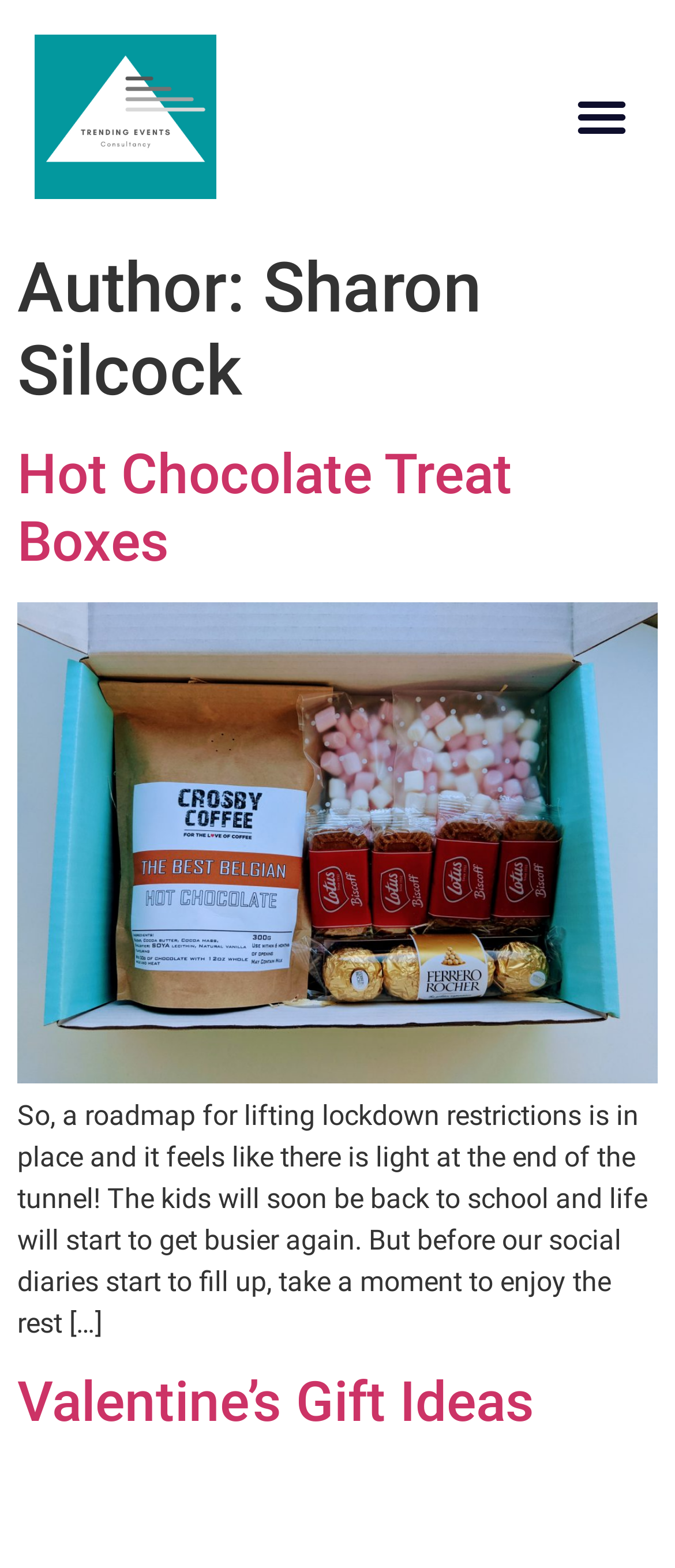From the given element description: "parent_node: Hot Chocolate Treat Boxes", find the bounding box for the UI element. Provide the coordinates as four float numbers between 0 and 1, in the order [left, top, right, bottom].

[0.026, 0.674, 0.974, 0.695]